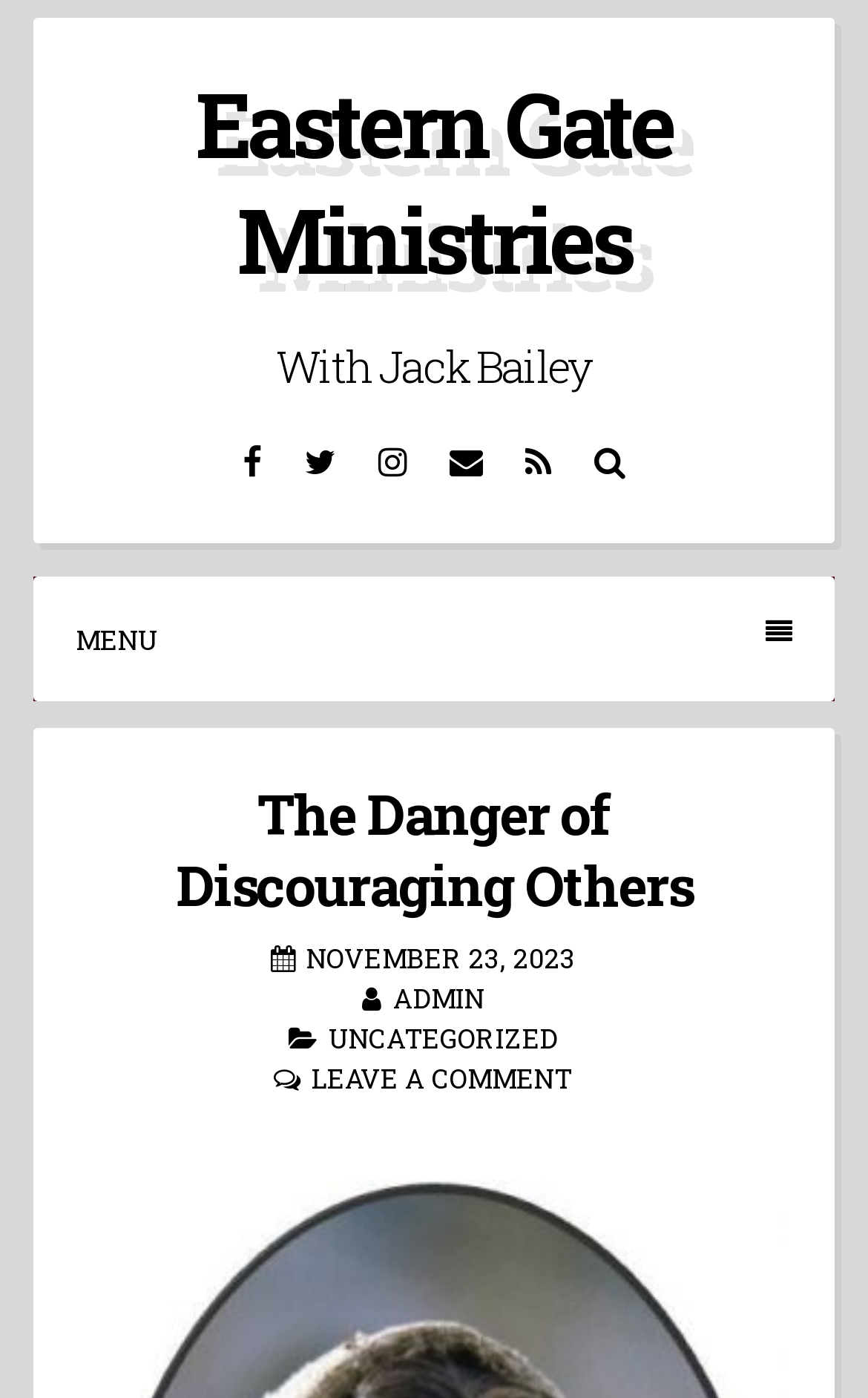What is the name of the ministry?
Using the visual information from the image, give a one-word or short-phrase answer.

Eastern Gate Ministries